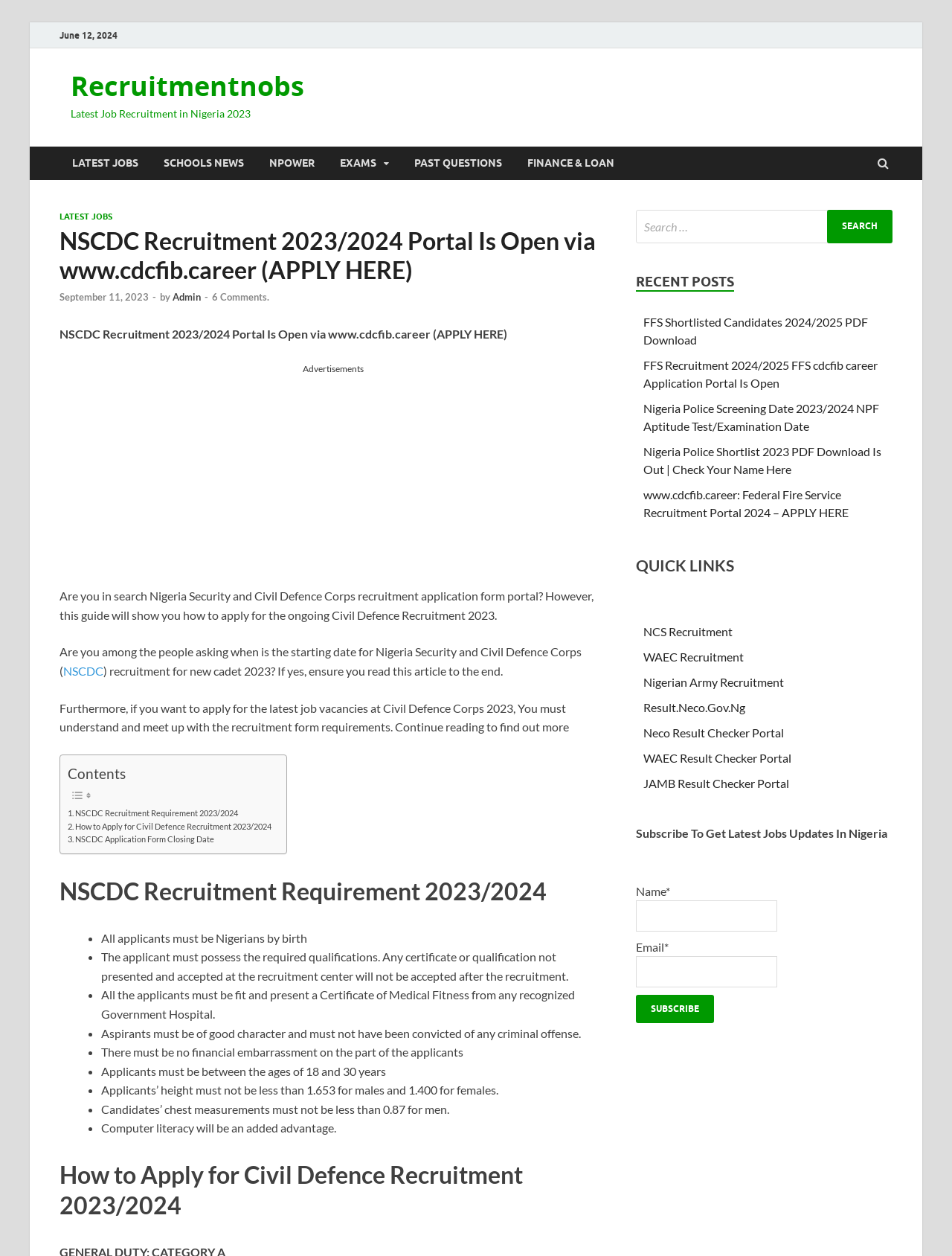Please locate the bounding box coordinates of the element that needs to be clicked to achieve the following instruction: "Subscribe to get latest jobs updates". The coordinates should be four float numbers between 0 and 1, i.e., [left, top, right, bottom].

[0.668, 0.658, 0.938, 0.67]